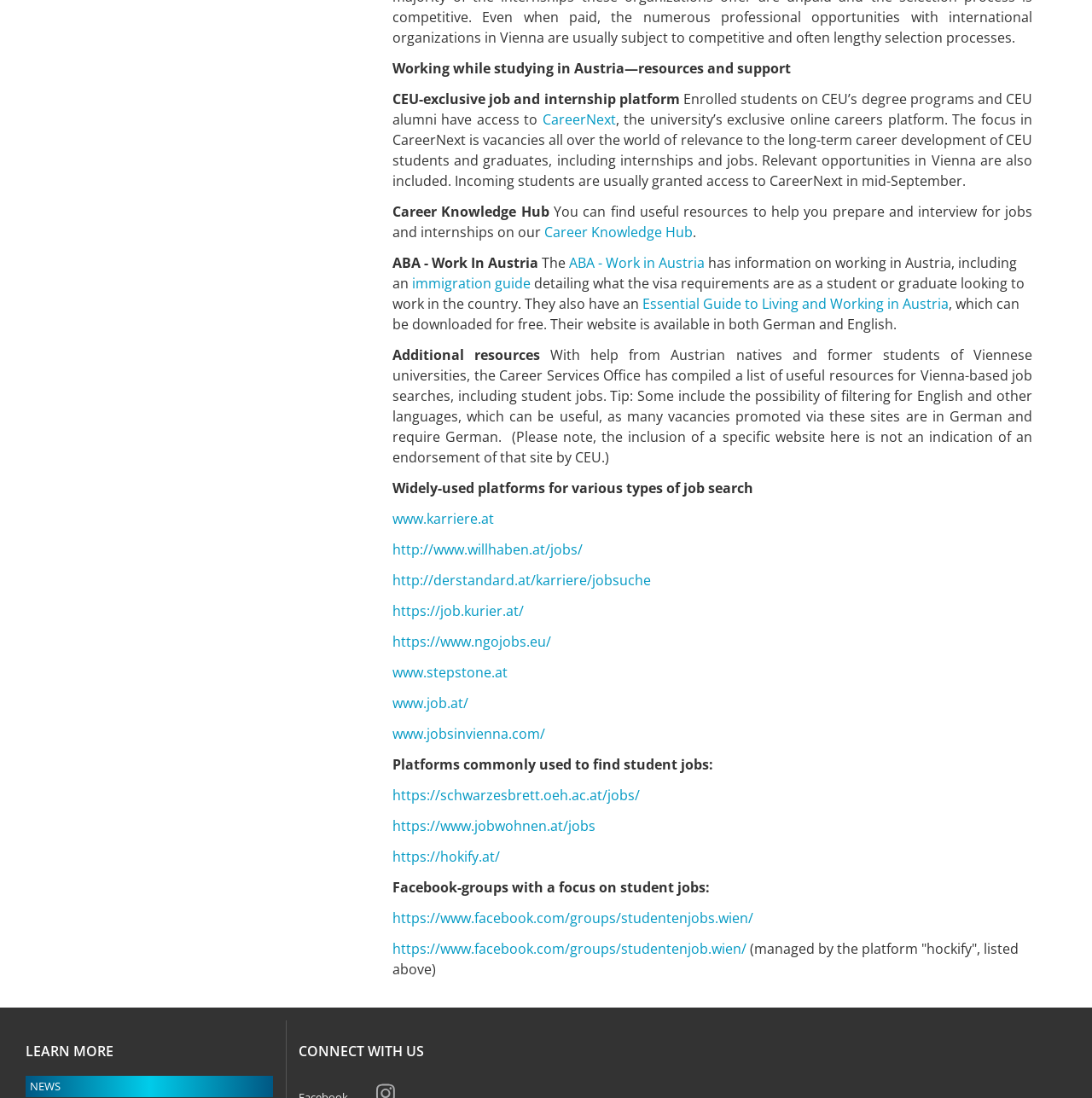Please identify the bounding box coordinates of the area I need to click to accomplish the following instruction: "Click on CareerNext".

[0.497, 0.1, 0.564, 0.117]